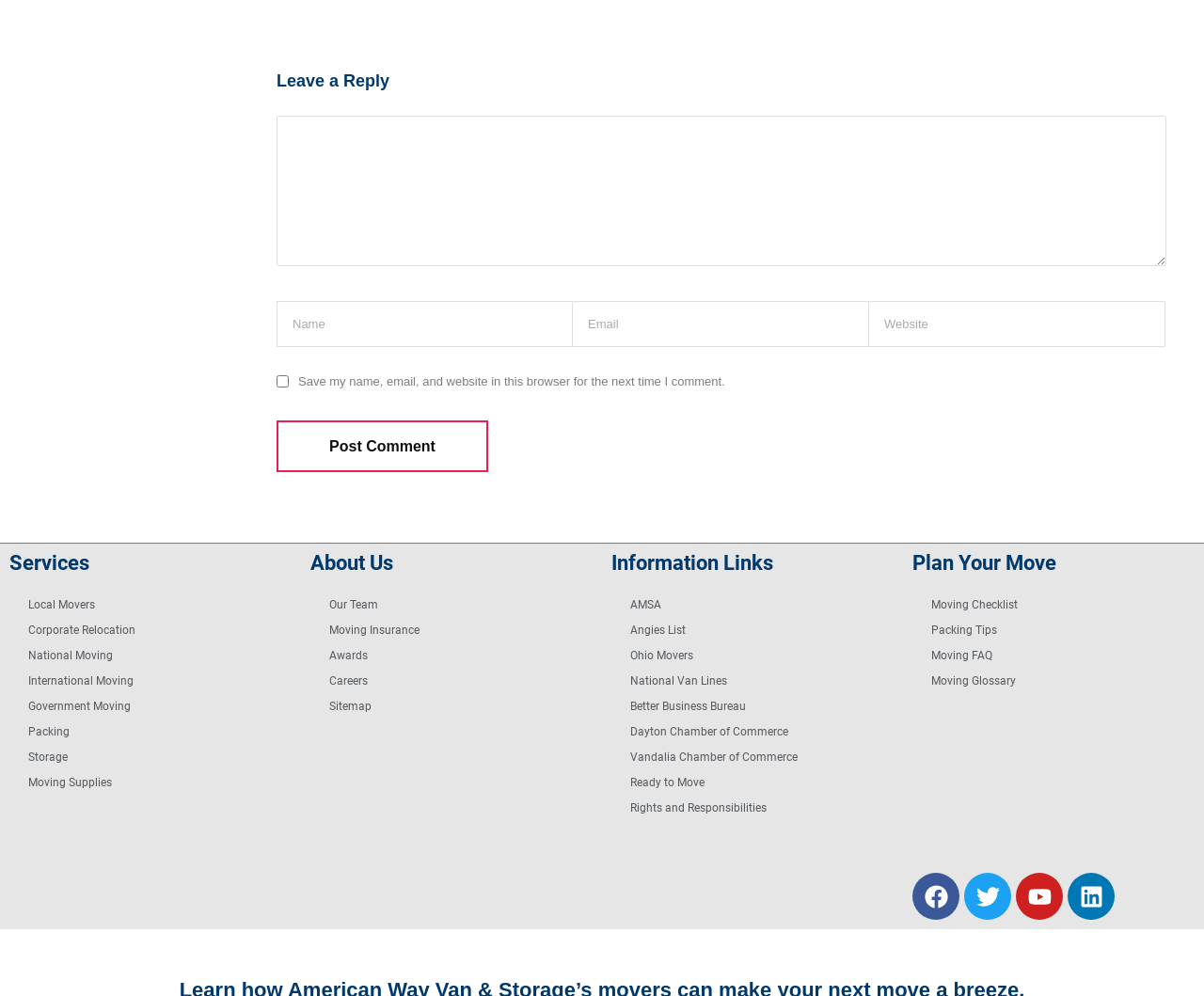Identify the bounding box of the UI element described as follows: "Storage". Provide the coordinates as four float numbers in the range of 0 to 1 [left, top, right, bottom].

[0.008, 0.748, 0.242, 0.774]